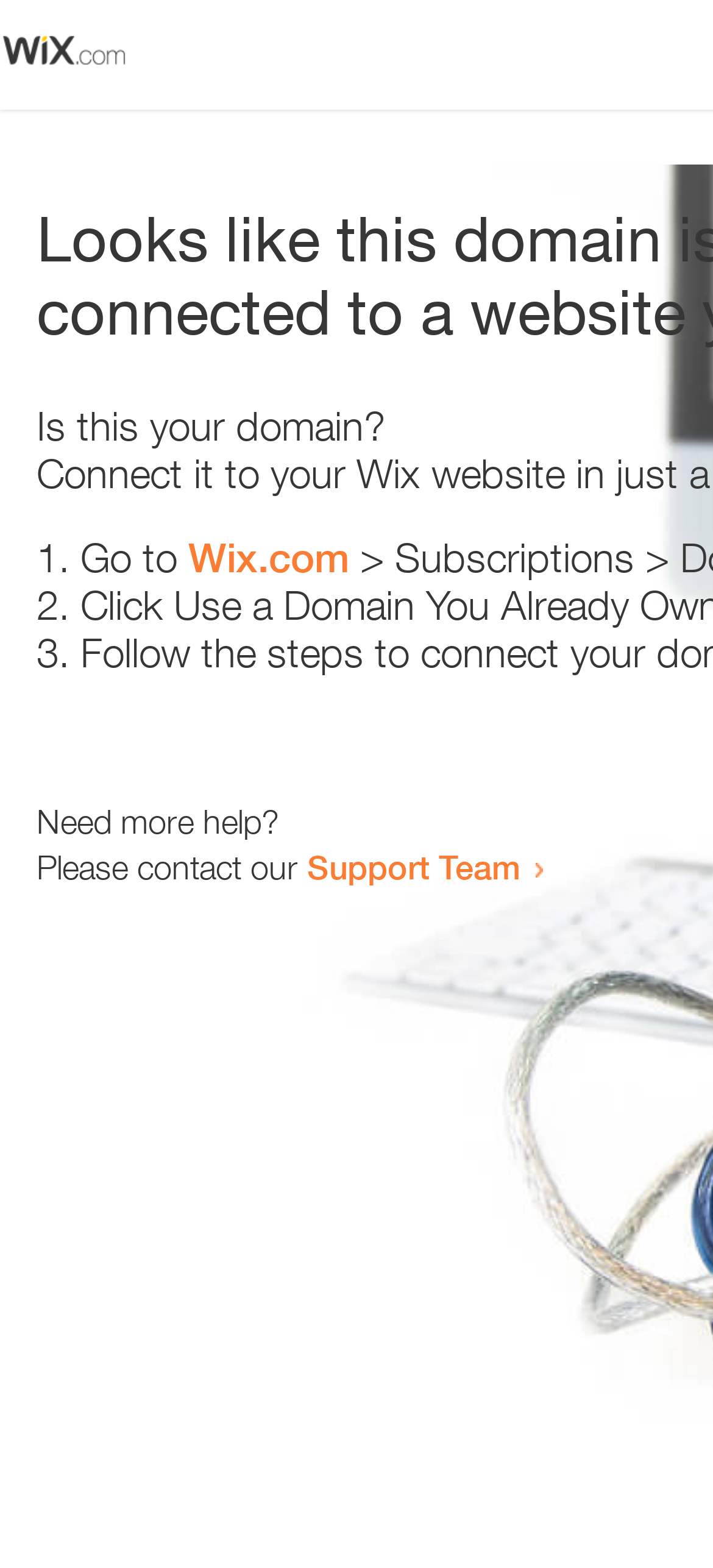Provide a one-word or brief phrase answer to the question:
How many steps are listed?

3